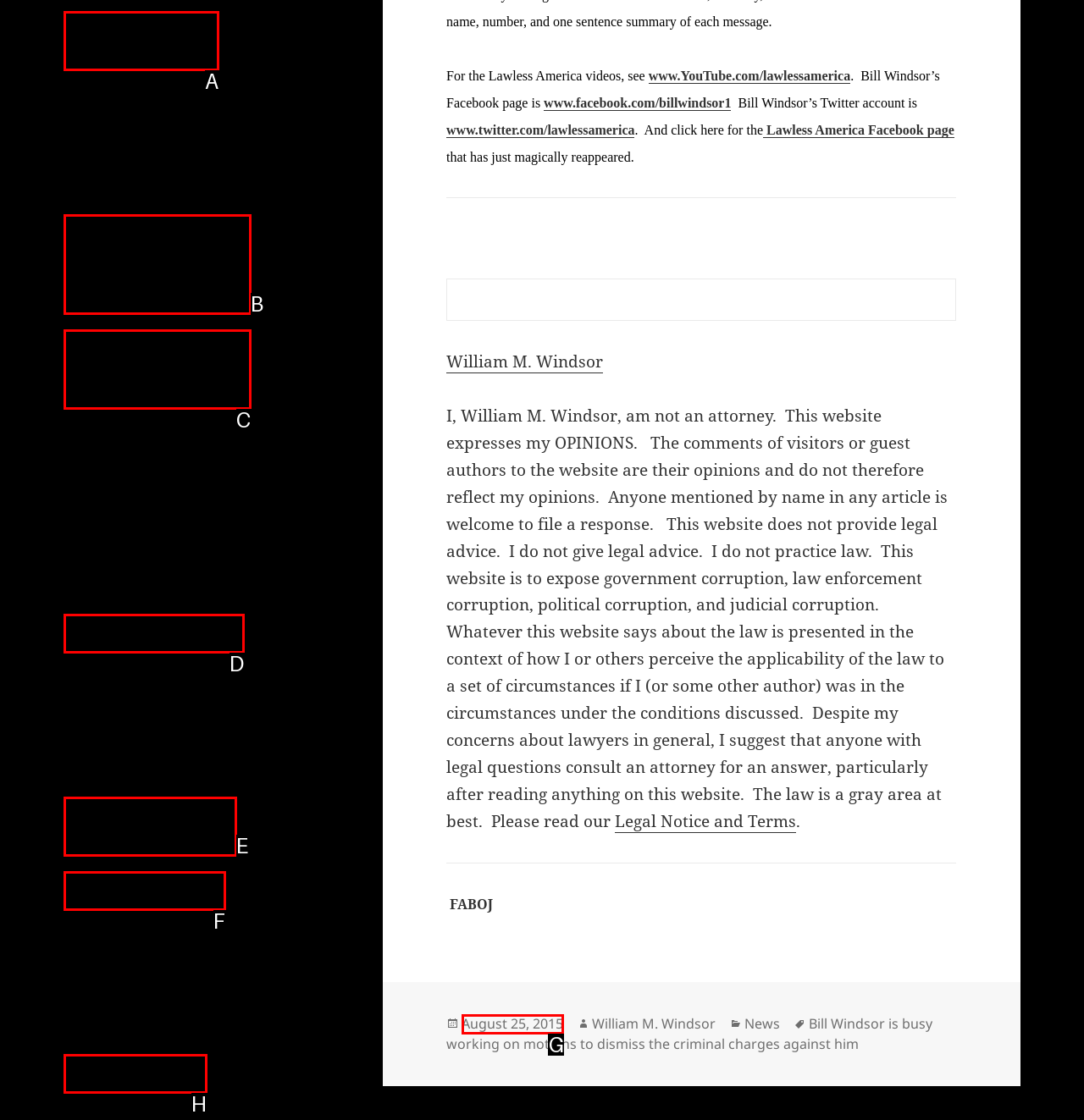Select the HTML element that should be clicked to accomplish the task: Check the news posted on August 25, 2015 Reply with the corresponding letter of the option.

G